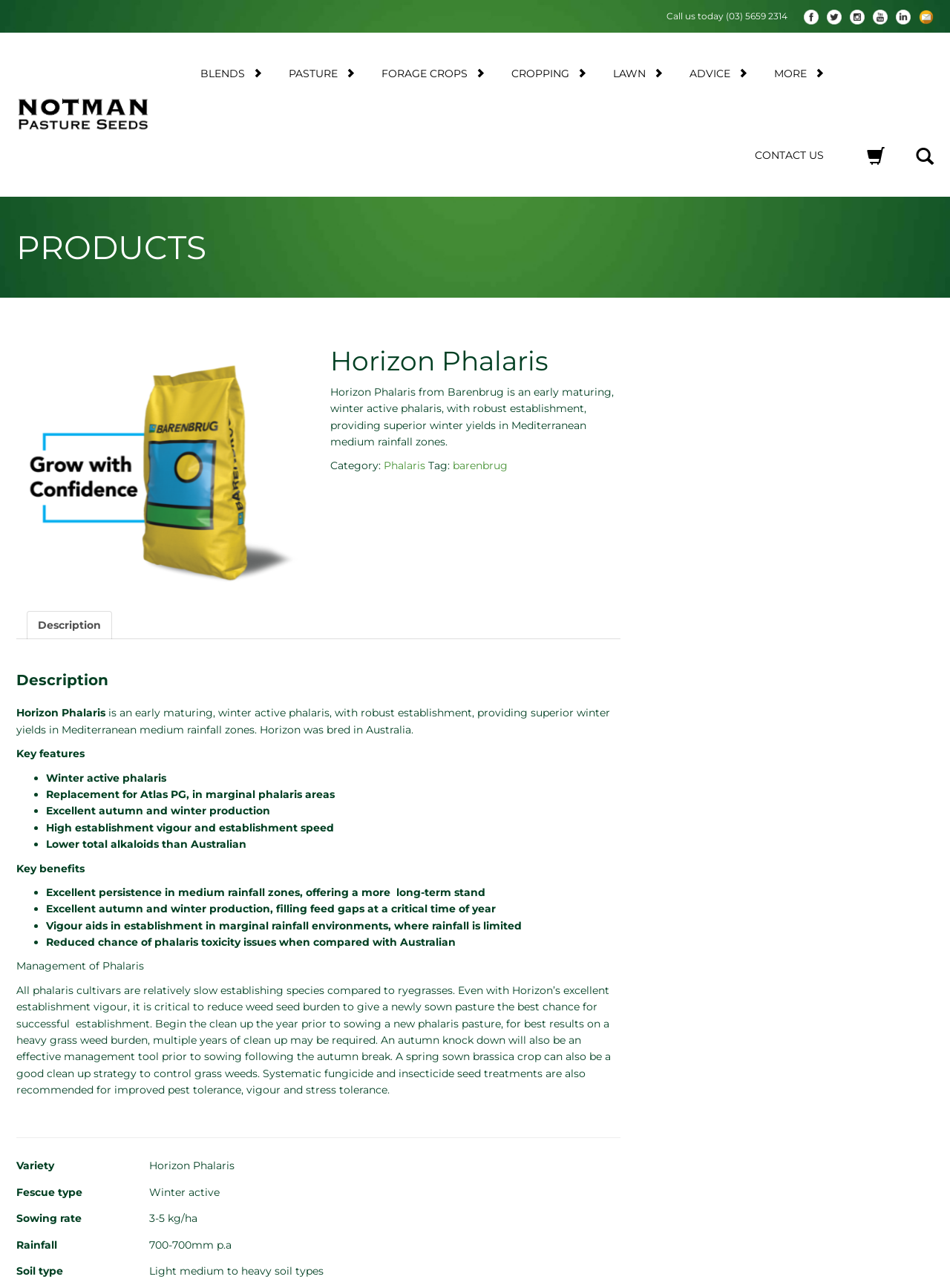Please determine the bounding box coordinates of the clickable area required to carry out the following instruction: "Contact us". The coordinates must be four float numbers between 0 and 1, represented as [left, top, right, bottom].

[0.782, 0.089, 0.88, 0.153]